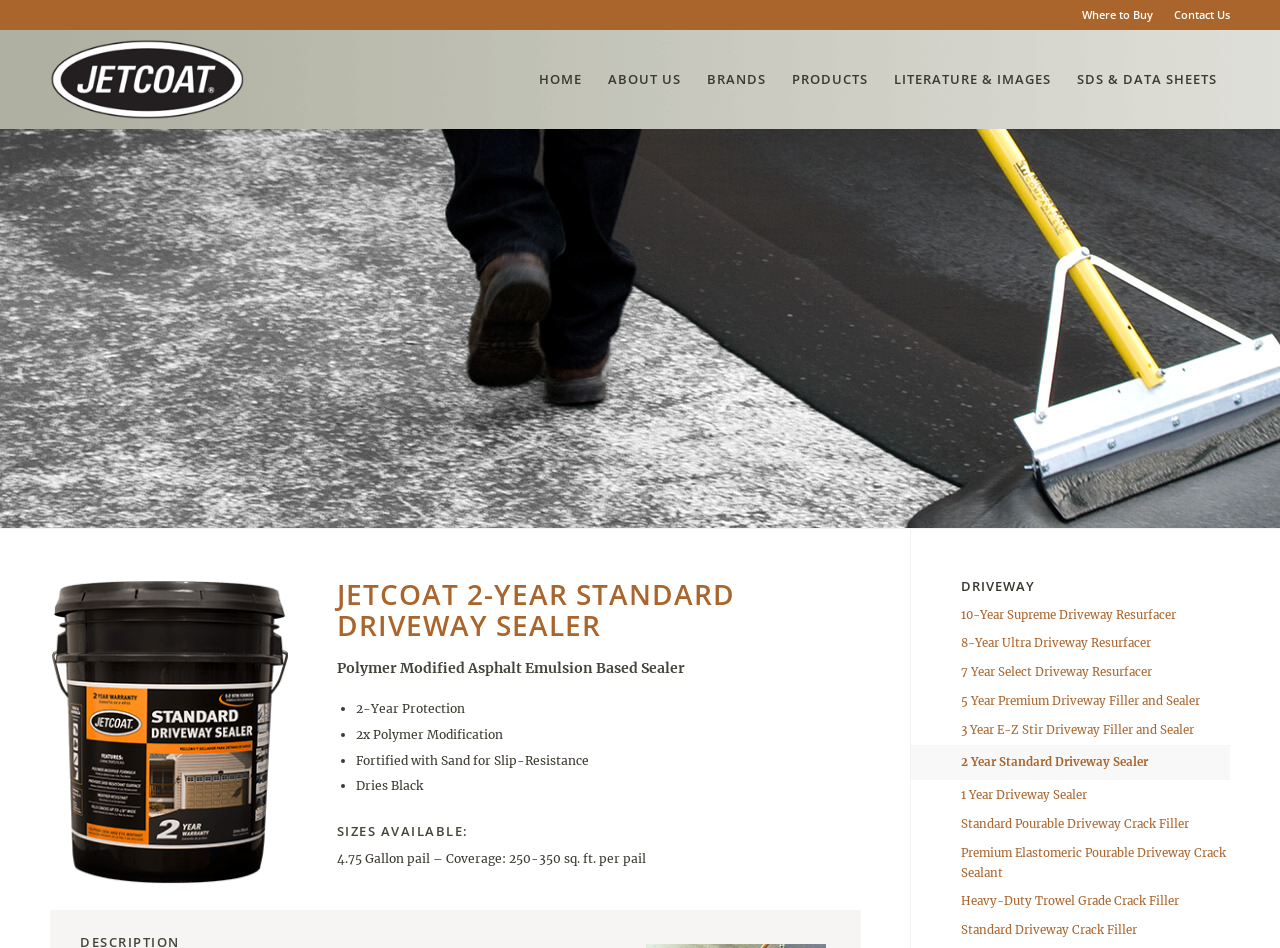Please specify the bounding box coordinates of the region to click in order to perform the following instruction: "Click on the '2 Year Standard Driveway Sealer' link".

[0.751, 0.787, 0.961, 0.822]